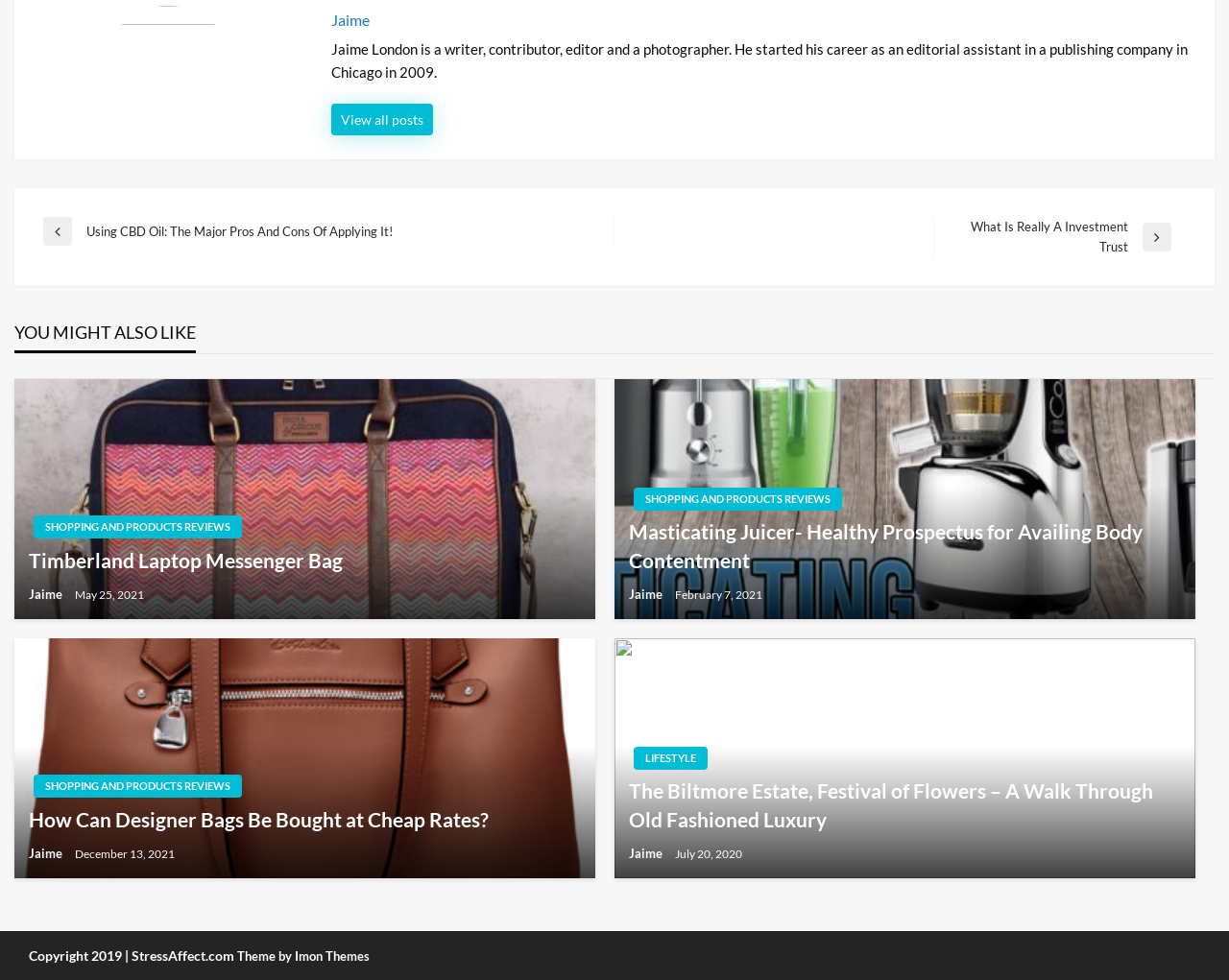What is the date of the article 'The Biltmore Estate, Festival of Flowers – A Walk Through Old Fashioned Luxury'?
Provide a detailed and well-explained answer to the question.

I found the article 'The Biltmore Estate, Festival of Flowers – A Walk Through Old Fashioned Luxury' in the section 'YOU MIGHT ALSO LIKE'. Under this article, I saw a time element with the text 'July 20, 2020', which indicates the date of this article.